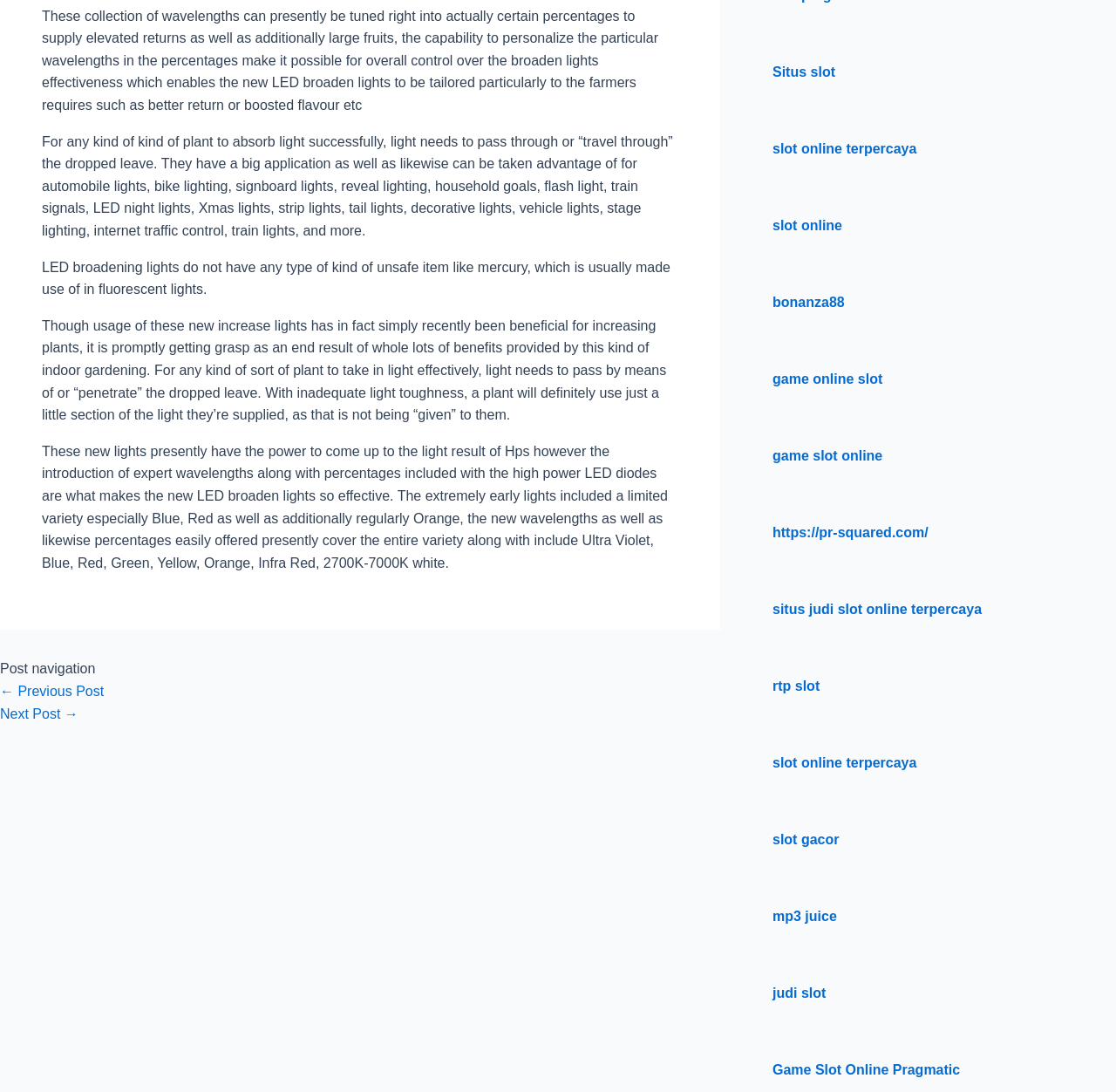Identify the bounding box coordinates of the section to be clicked to complete the task described by the following instruction: "Click on 'Next Post →'". The coordinates should be four float numbers between 0 and 1, formatted as [left, top, right, bottom].

[0.0, 0.647, 0.07, 0.66]